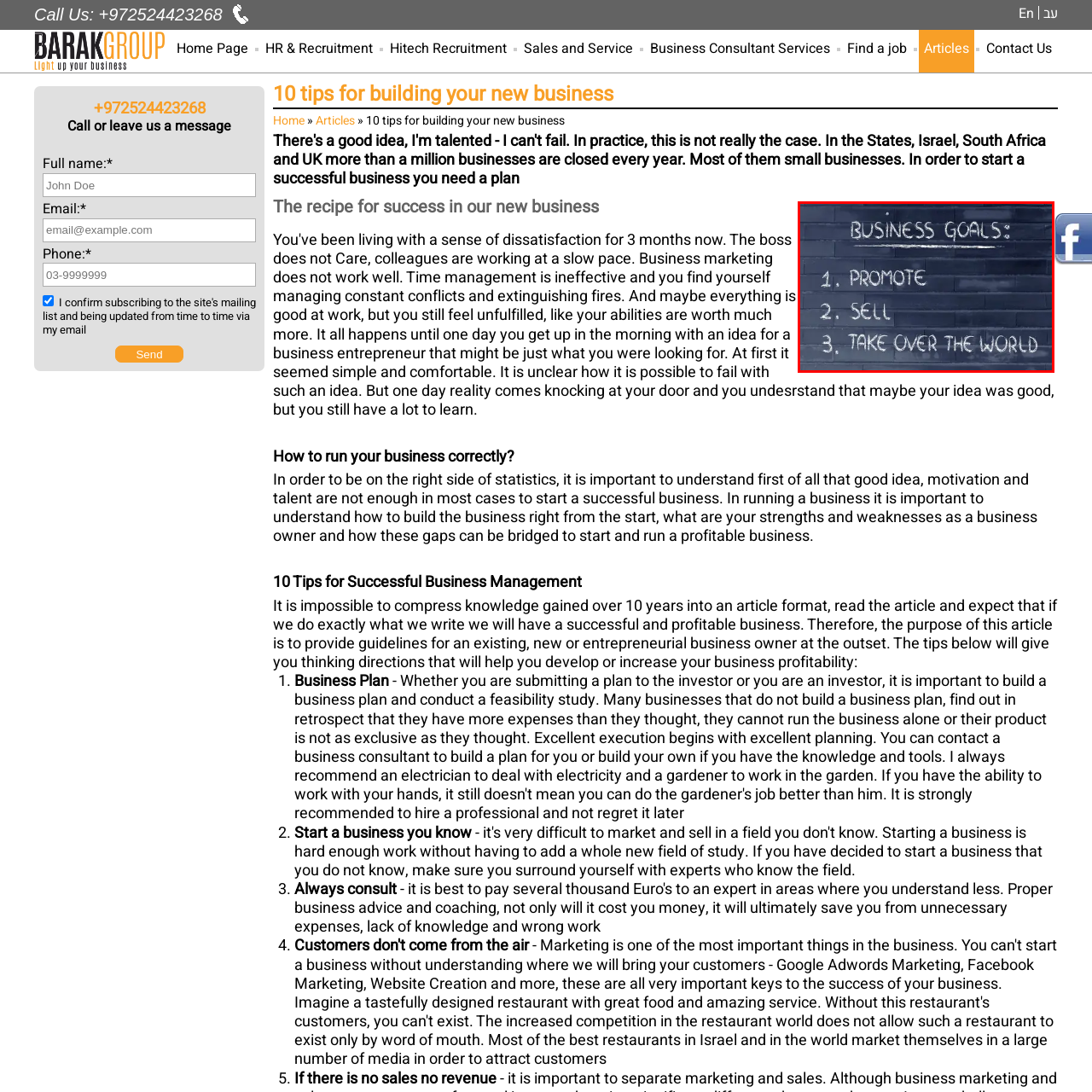Create a detailed narrative of the scene depicted inside the red-outlined image.

The image features a chalkboard background with the phrase "BUSINESS GOALS:" prominently displayed at the top, followed by a numbered list outlining specific goals. The listed goals read: 

1. PROMOTE
2. SELL
3. TAKE OVER THE WORLD

This humorously ambitious list suggests a playful yet determined approach to business strategy, highlighting essential objectives of promotion and sales, culminating in an exaggerated aspiration of global dominance. The chalky texture and white lettering against the dark background create a striking visual contrast, capturing attention and conveying a dynamic business mindset.